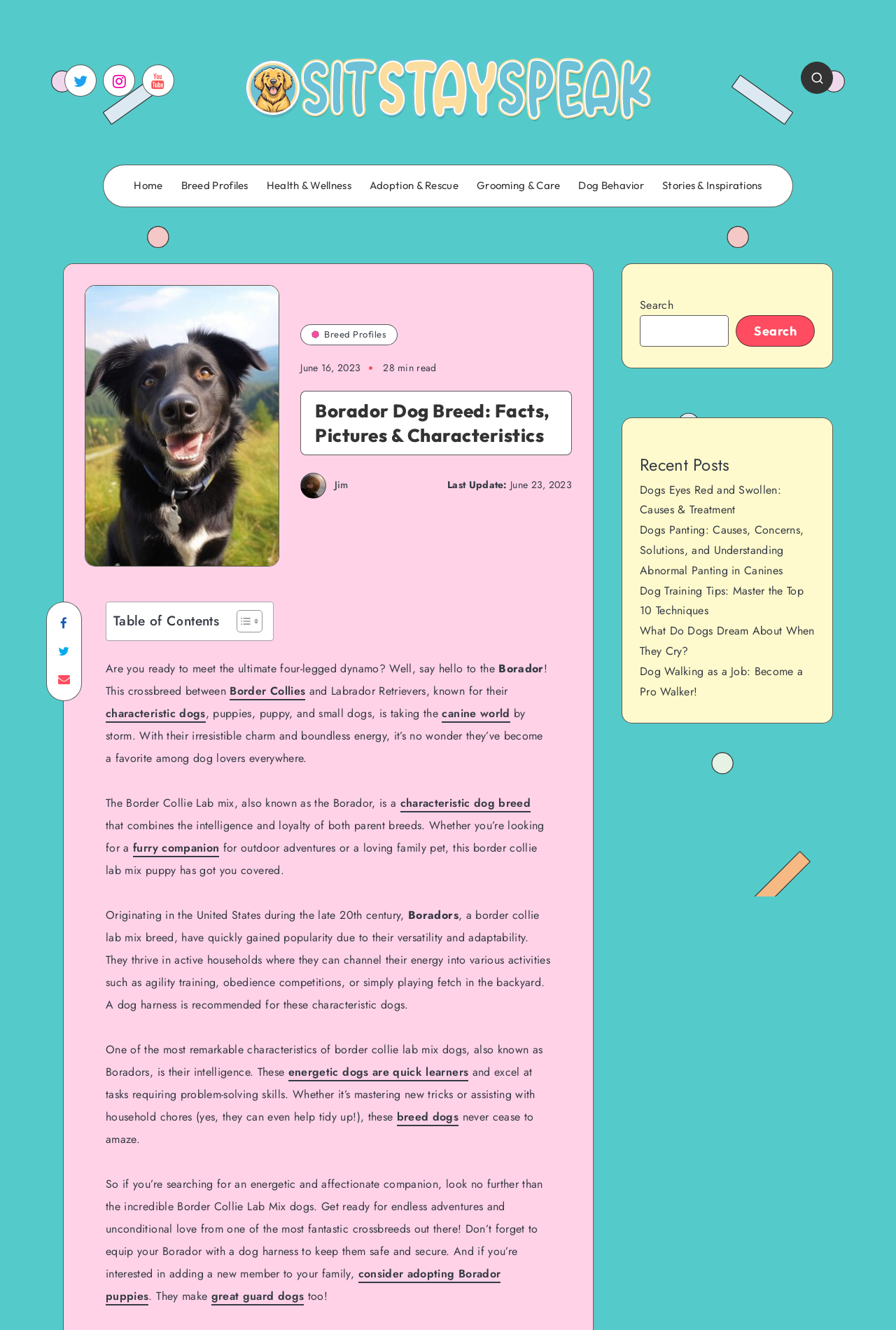Please determine the main heading text of this webpage.

Borador Dog Breed: Facts, Pictures & Characteristics